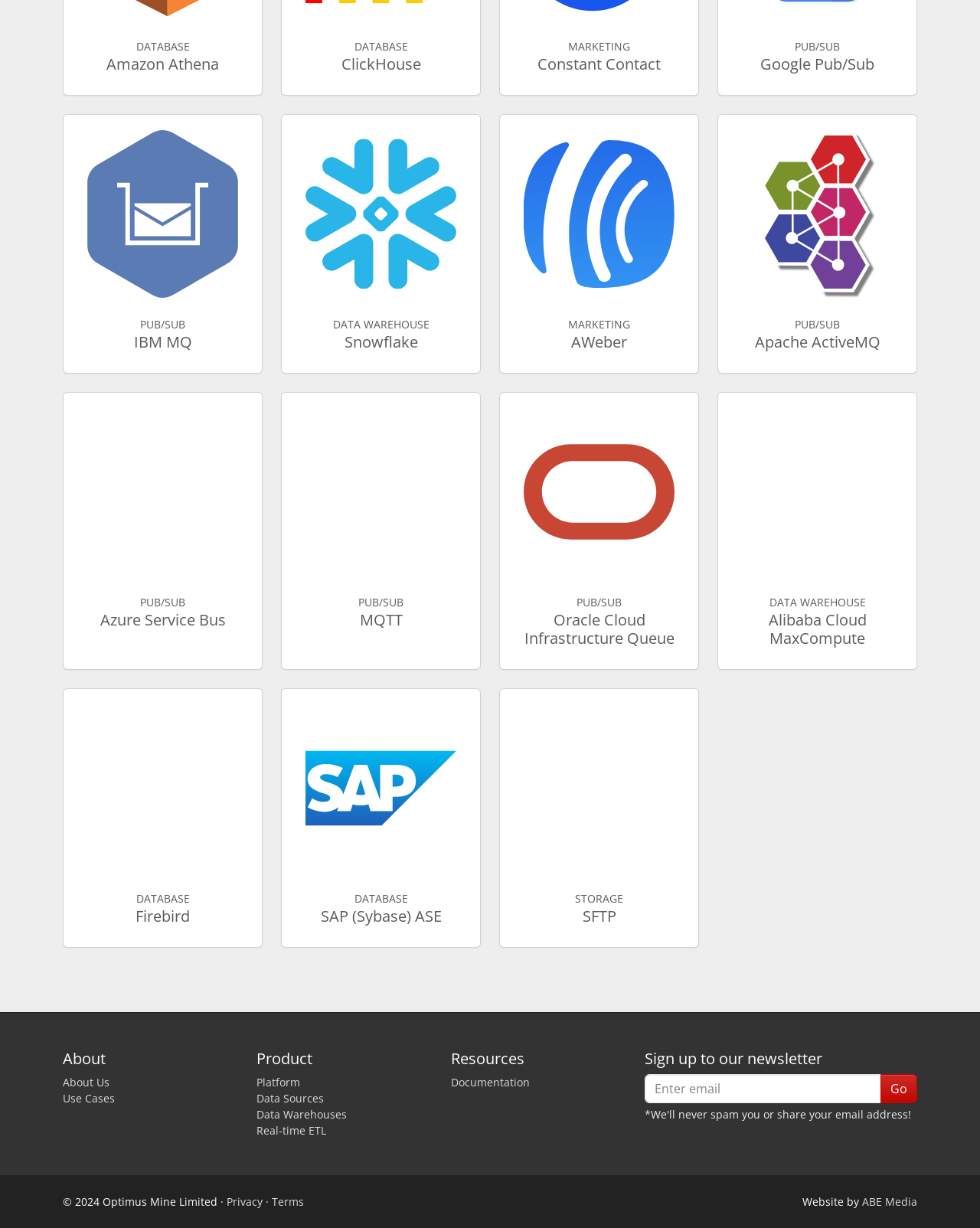Please provide a comprehensive answer to the question based on the screenshot: What is the purpose of the textbox?

The textbox is used to enter an email address, as indicated by the label 'Enter email' and the fact that it is required. This is likely for signing up to a newsletter, as suggested by the heading 'Sign up to our newsletter' above the textbox.